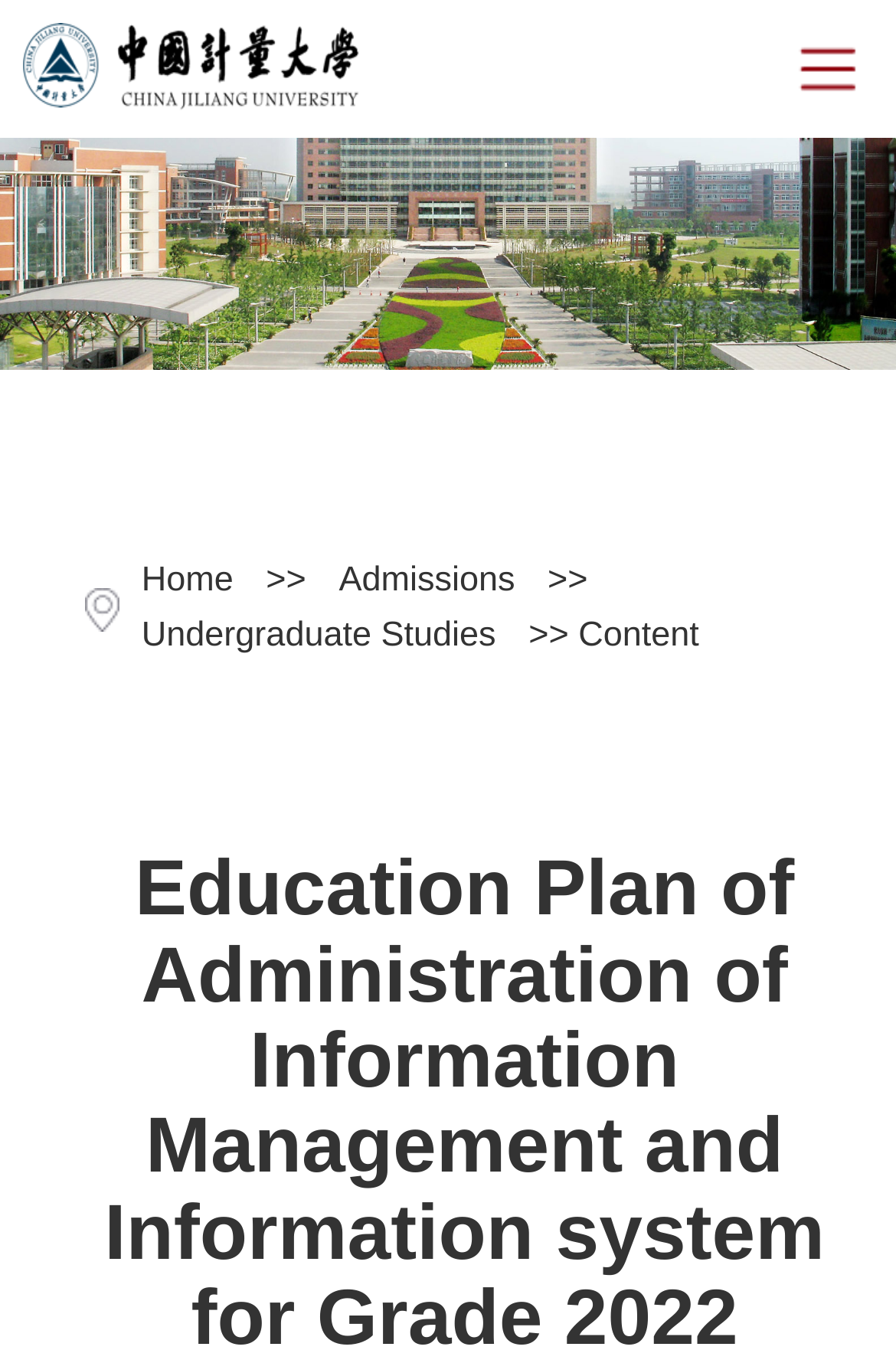Using the element description: "parent_node: Open Menu title="计量大学英文站"", determine the bounding box coordinates. The coordinates should be in the format [left, top, right, bottom], with values between 0 and 1.

[0.026, 0.017, 0.974, 0.083]